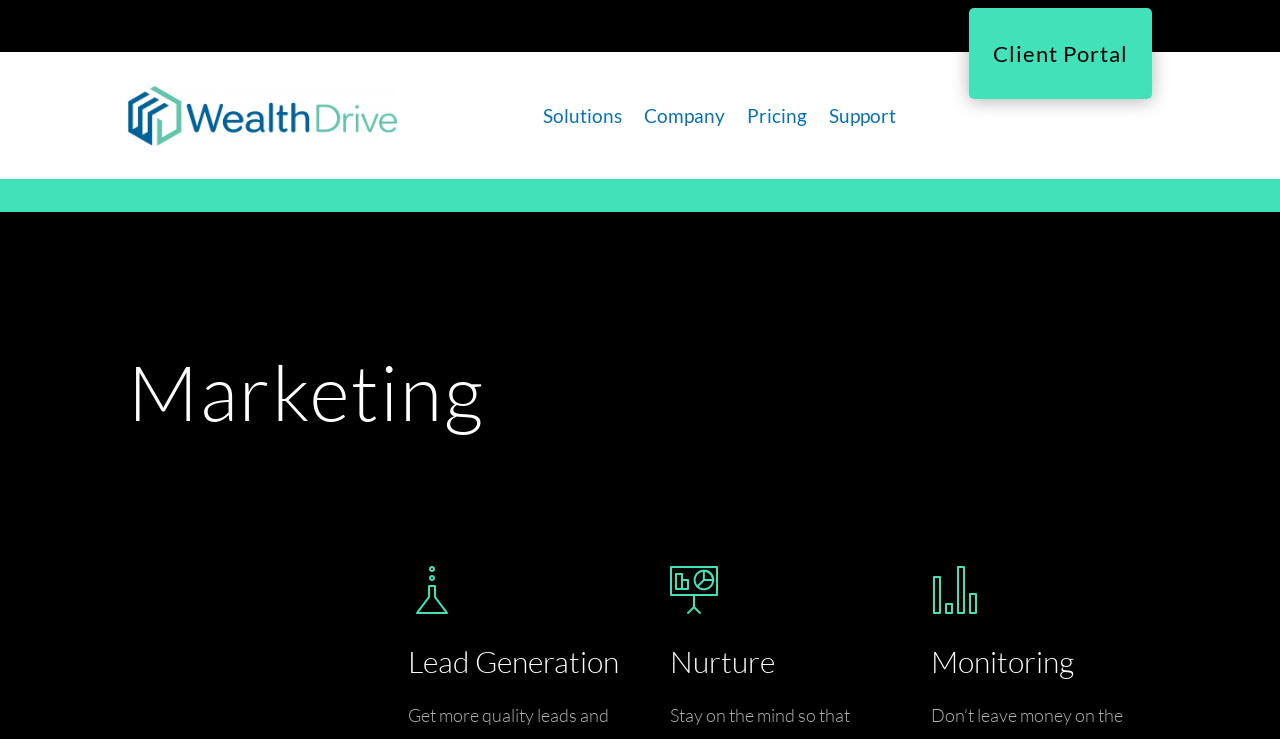Using the provided element description: "Client Portal", determine the bounding box coordinates of the corresponding UI element in the screenshot.

[0.757, 0.011, 0.9, 0.134]